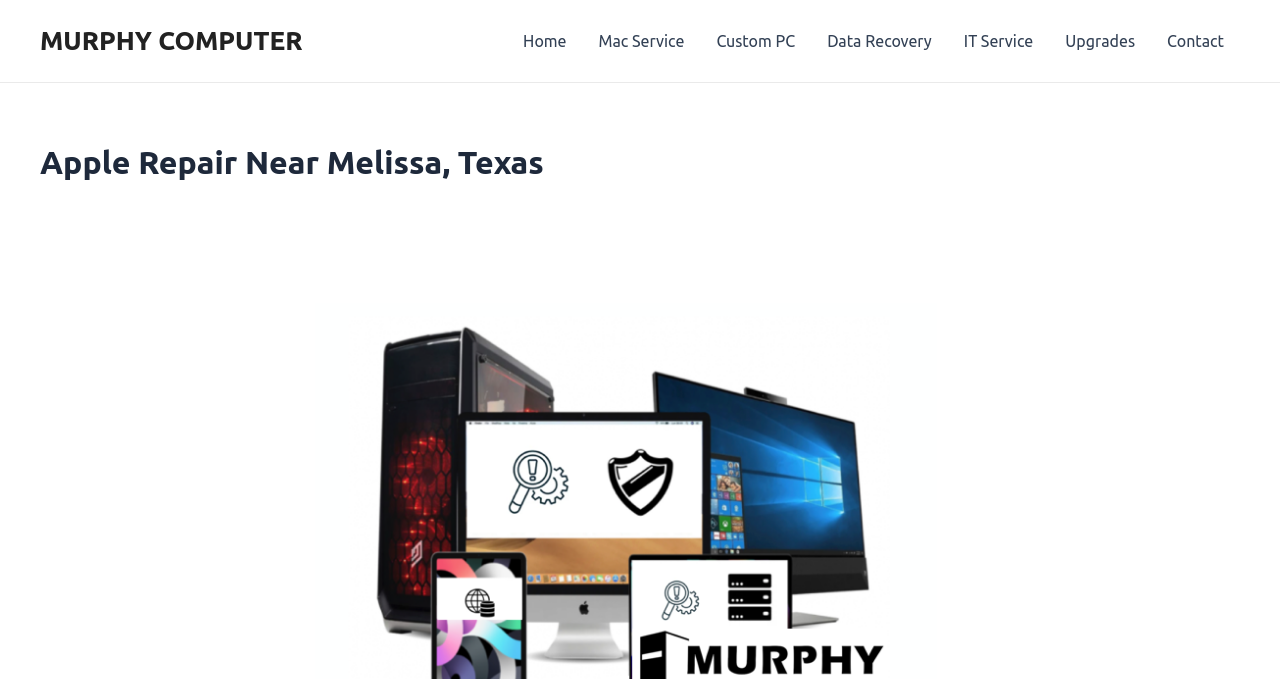Respond to the question with just a single word or phrase: 
What is the name of the computer service provider?

MURPHY COMPUTER